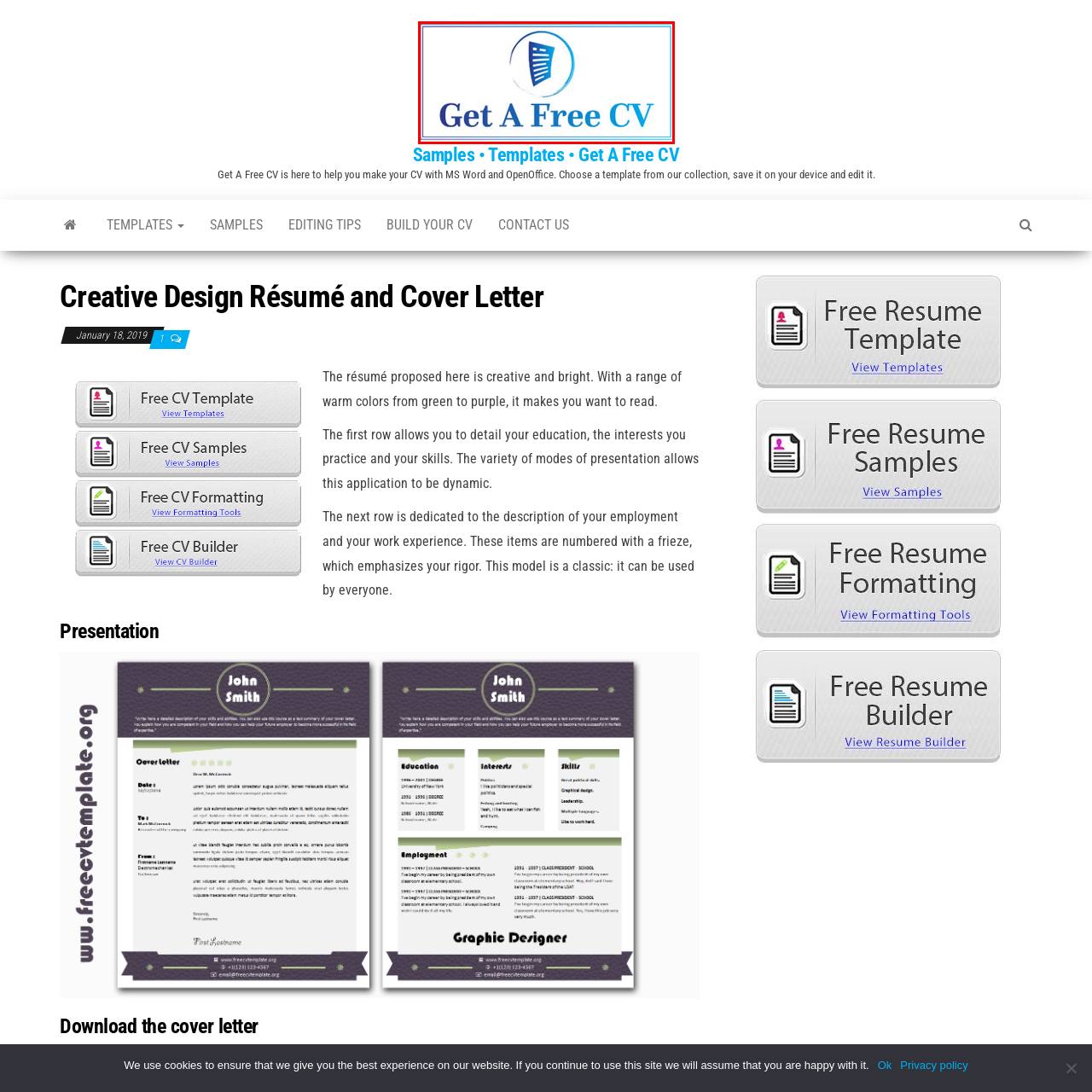Please provide a comprehensive description of the image that is enclosed within the red boundary.

The image shows the logo for "Get A Free CV," designed to evoke a sense of professionalism and creativity in resume crafting. The logo features a stylized depiction of a building or stack of documents, symbolizing structure and organization. Surrounding the graphic element is a circular border that enhances its visual appeal. Below the icon, the text "Get A Free CV" is prominently displayed in a modern and visually striking blue gradient, which resonates with the theme of reliability and accessibility in producing professional CVs. This logo represents a service aimed at assisting users in creating effective resumes using a variety of templates, emphasizing quality design and ease of use.